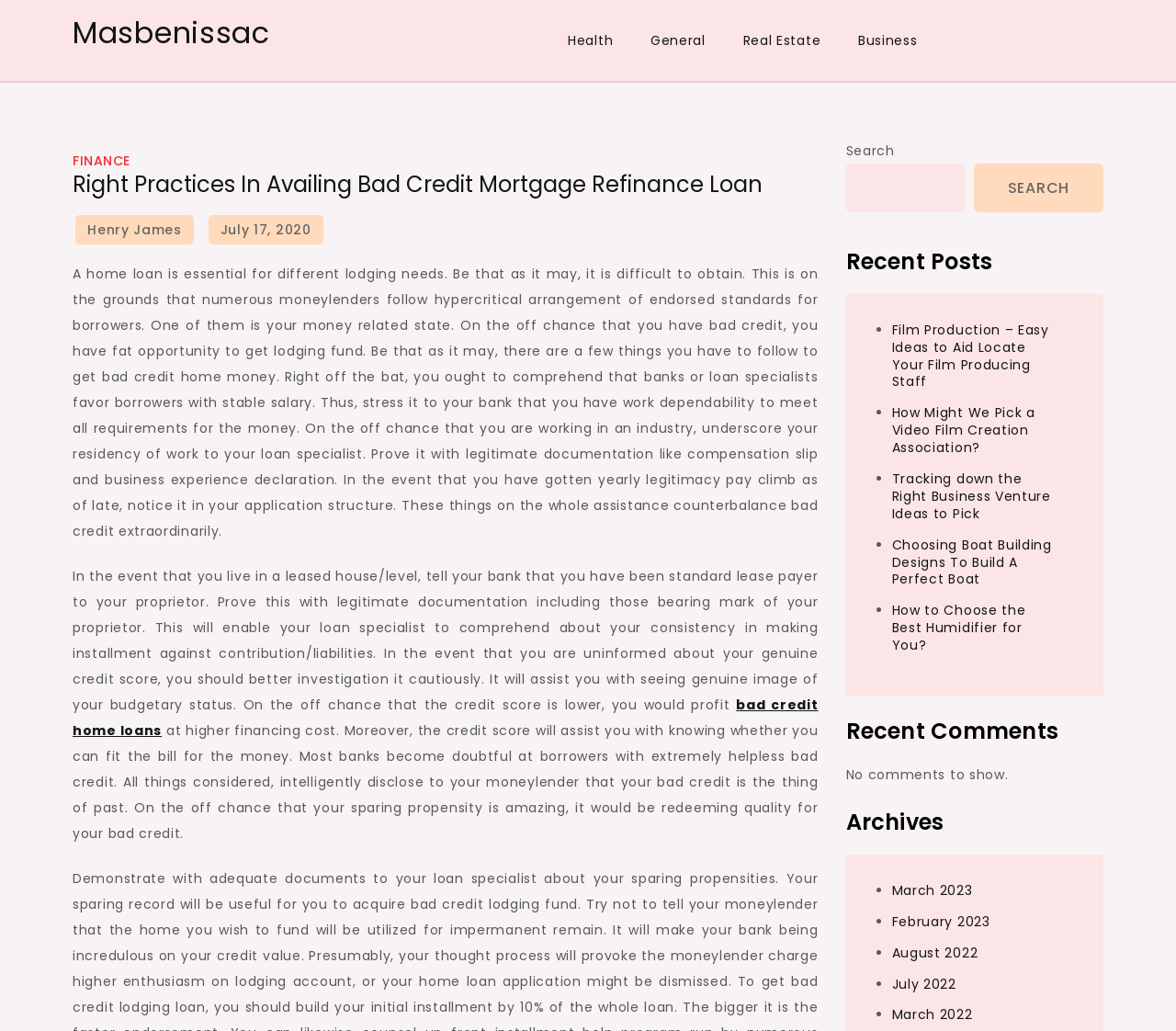Please extract and provide the main headline of the webpage.

Right Practices In Availing Bad Credit Mortgage Refinance Loan